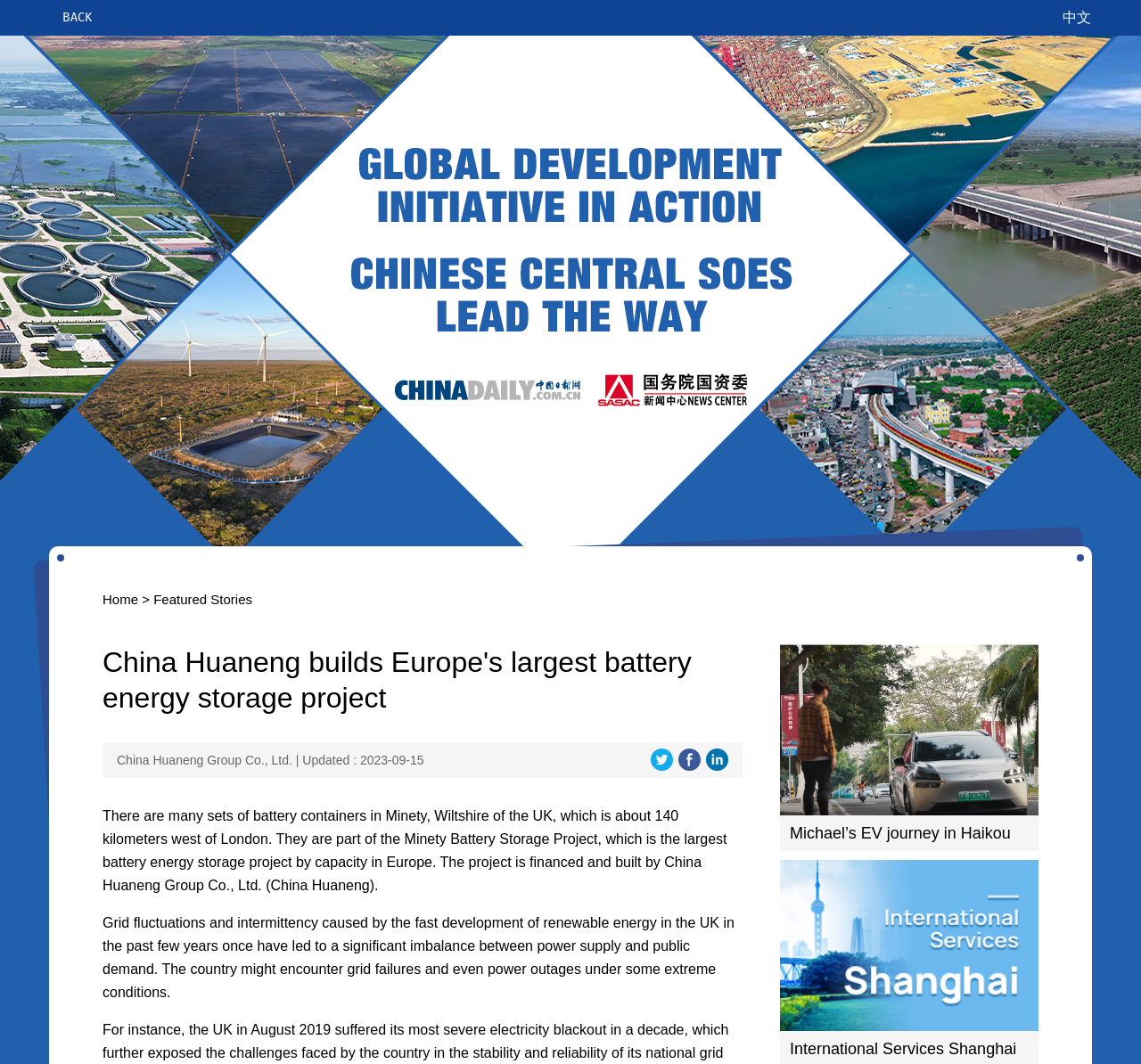How far is Minety from London?
Use the image to answer the question with a single word or phrase.

140 kilometers